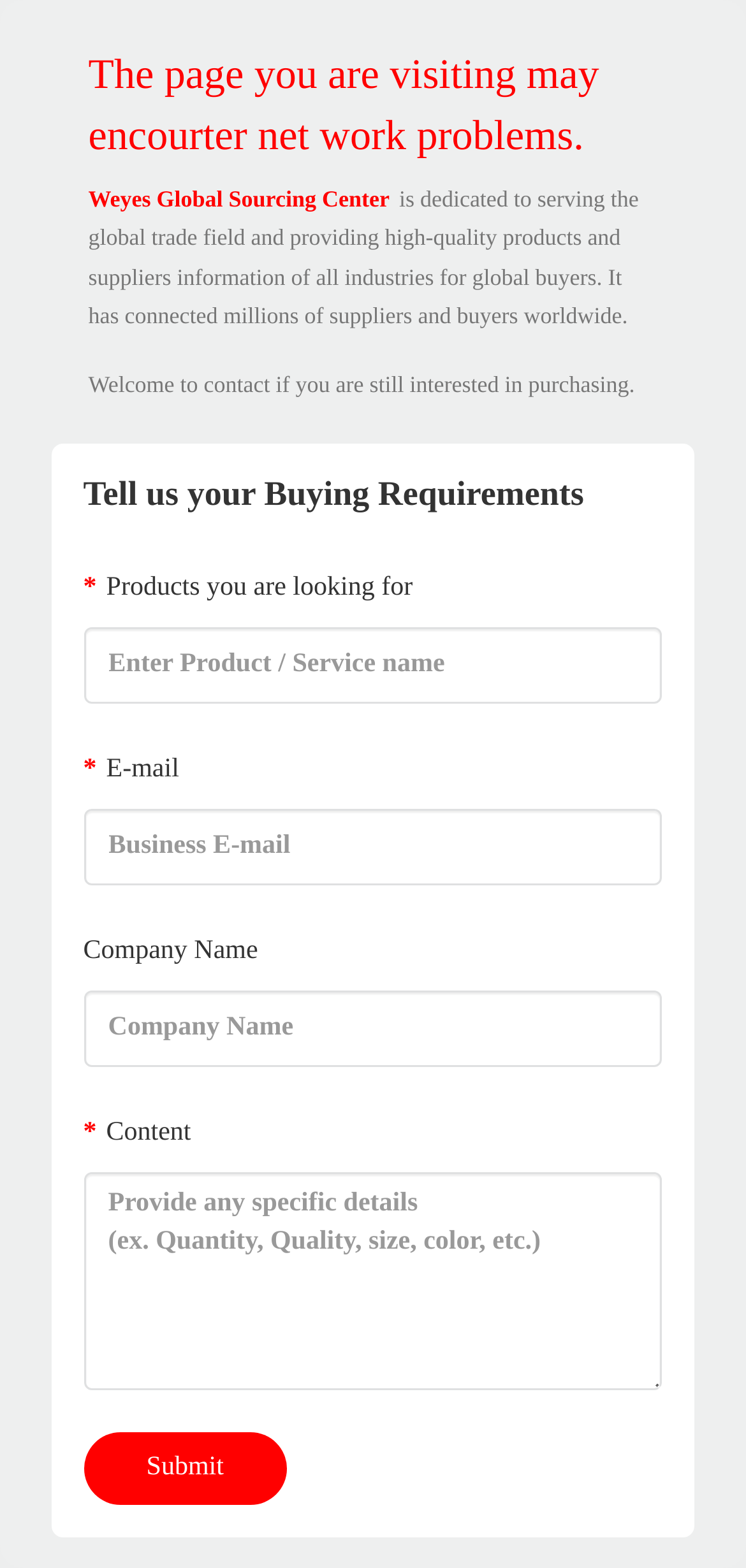Provide the bounding box coordinates of the UI element this sentence describes: "Submit".

[0.112, 0.914, 0.385, 0.96]